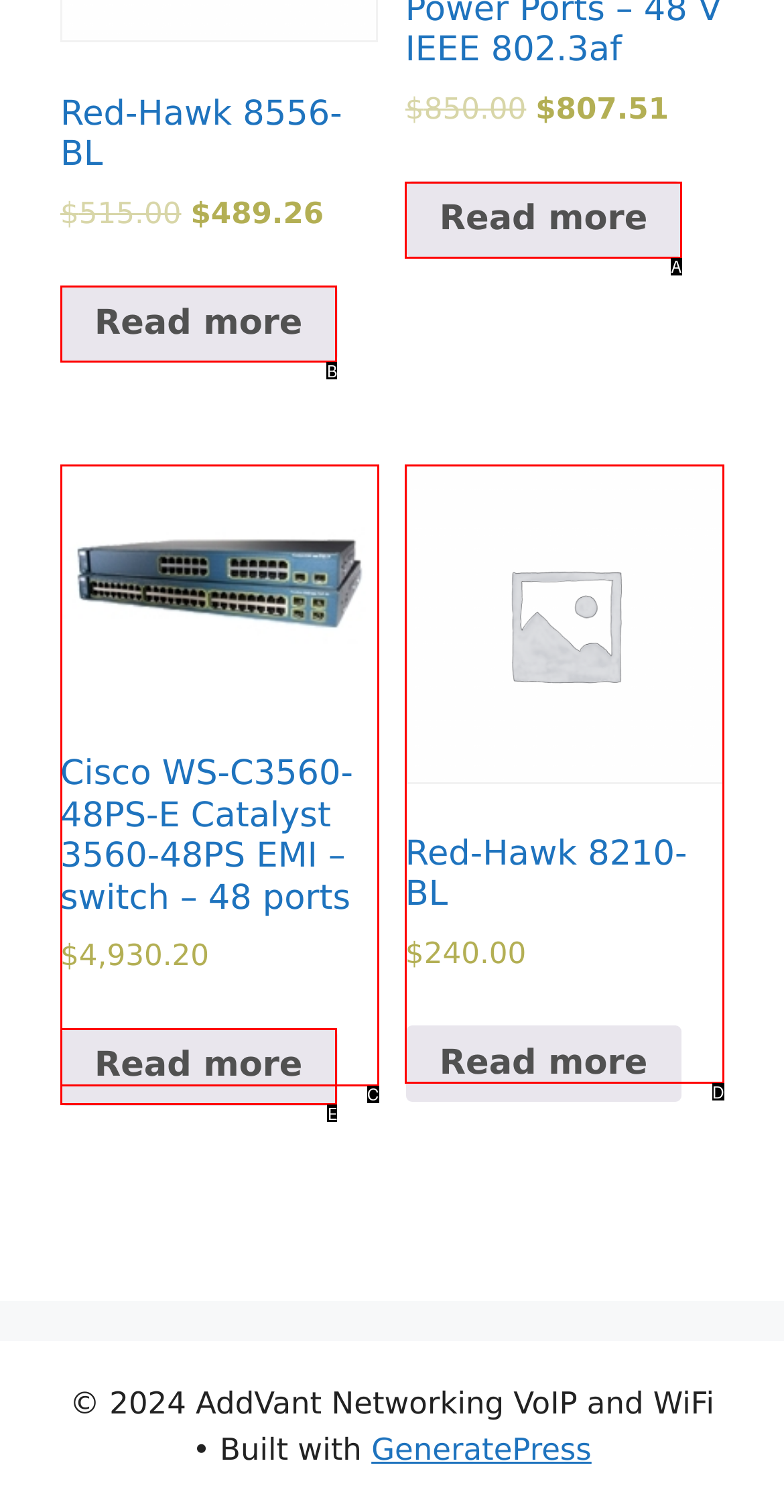Find the option that aligns with: Red-Hawk 8210-BL $240.00
Provide the letter of the corresponding option.

D